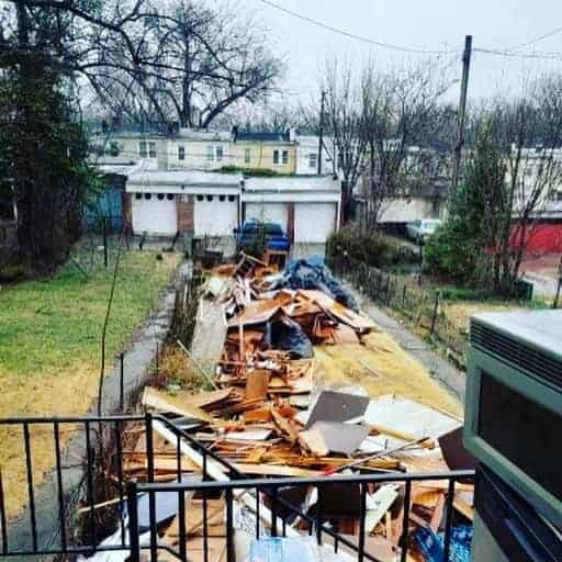Based on the image, provide a detailed response to the question:
What is the condition of the surrounding grass?

The surrounding grass shows signs of neglect, which contrasts with the cluttered pathway, conveying a sense of chaos amid the otherwise tranquil residential setting.